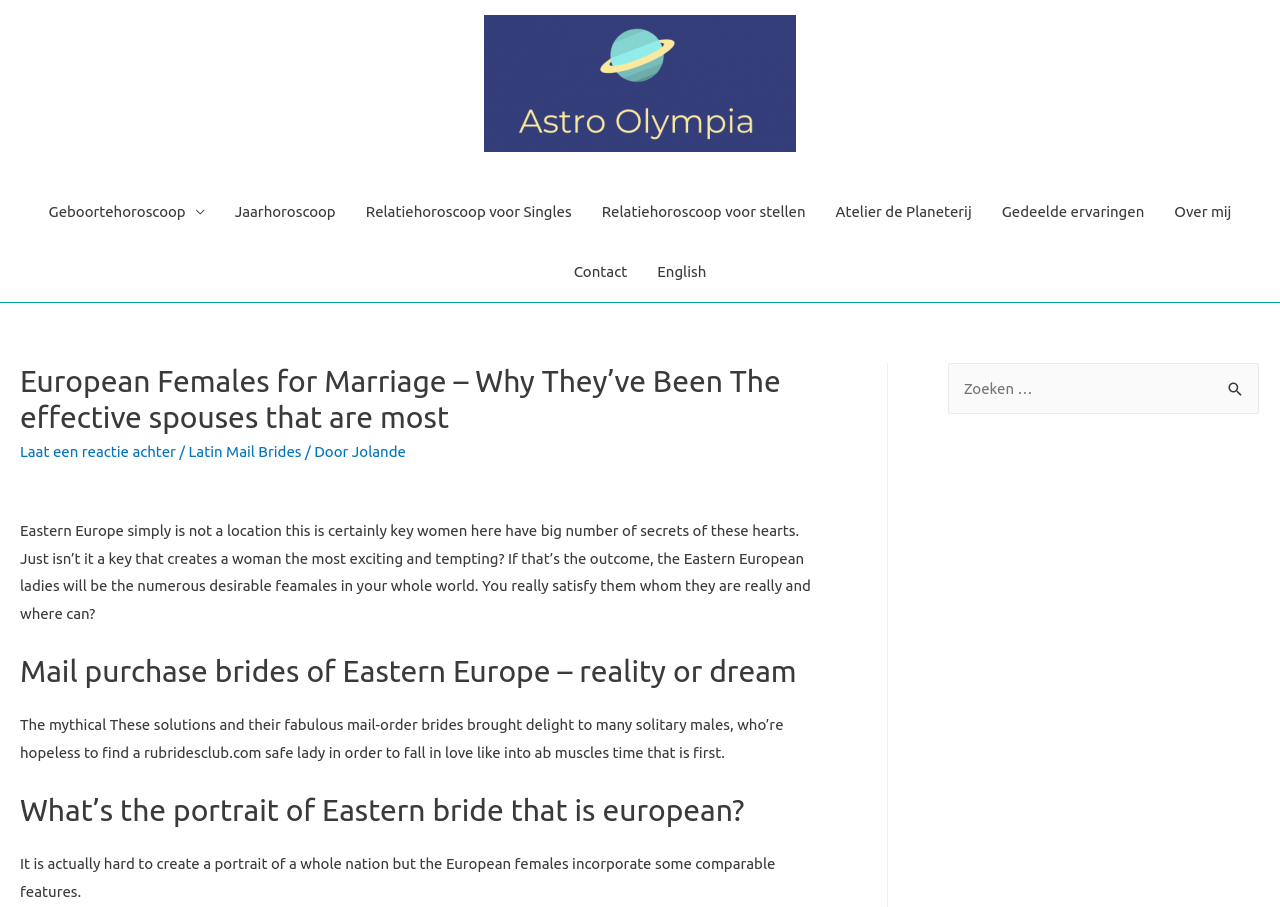Determine the coordinates of the bounding box for the clickable area needed to execute this instruction: "Click on the 'Geboortehoroscoop' link".

[0.026, 0.201, 0.172, 0.267]